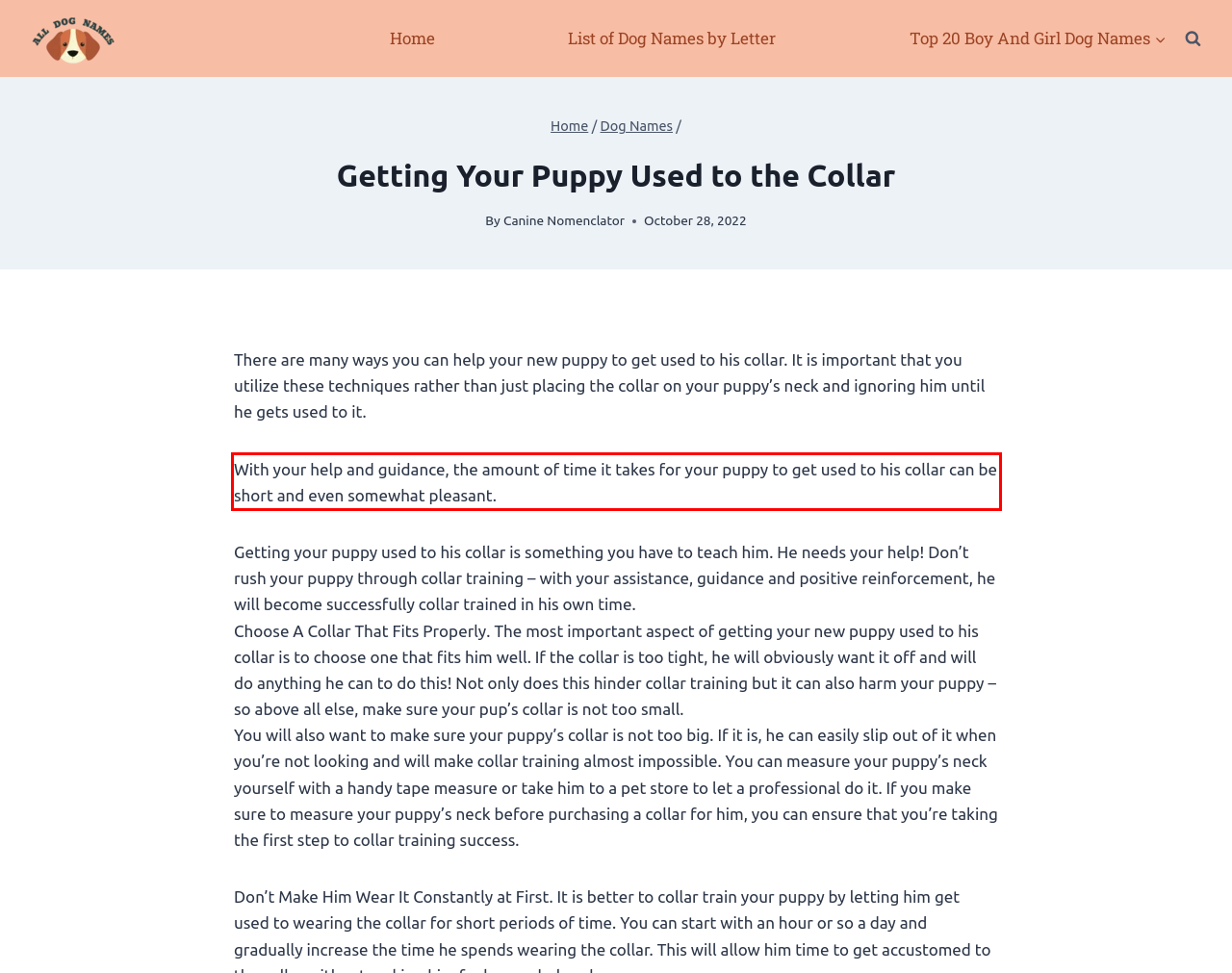With the given screenshot of a webpage, locate the red rectangle bounding box and extract the text content using OCR.

With your help and guidance, the amount of time it takes for your puppy to get used to his collar can be short and even somewhat pleasant.